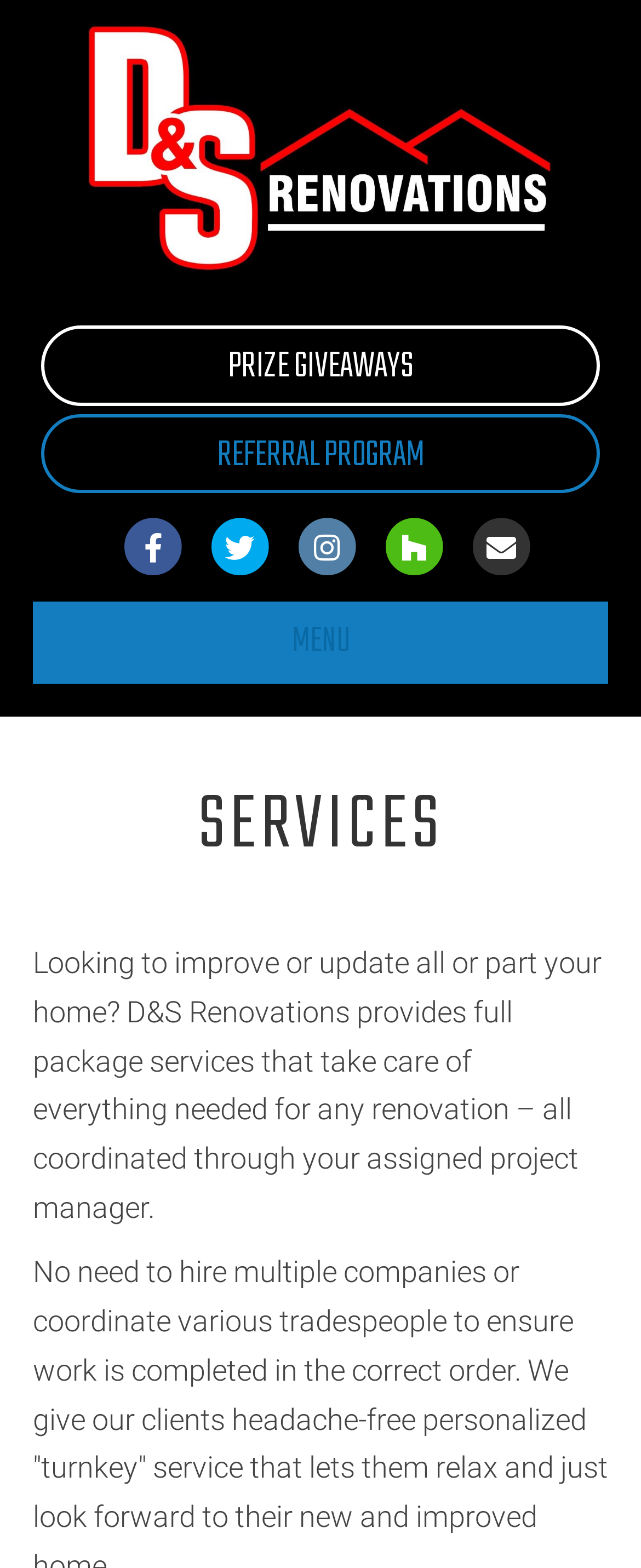Locate the bounding box coordinates of the element to click to perform the following action: 'Click on the company logo'. The coordinates should be given as four float values between 0 and 1, in the form of [left, top, right, bottom].

[0.115, 0.005, 0.885, 0.181]